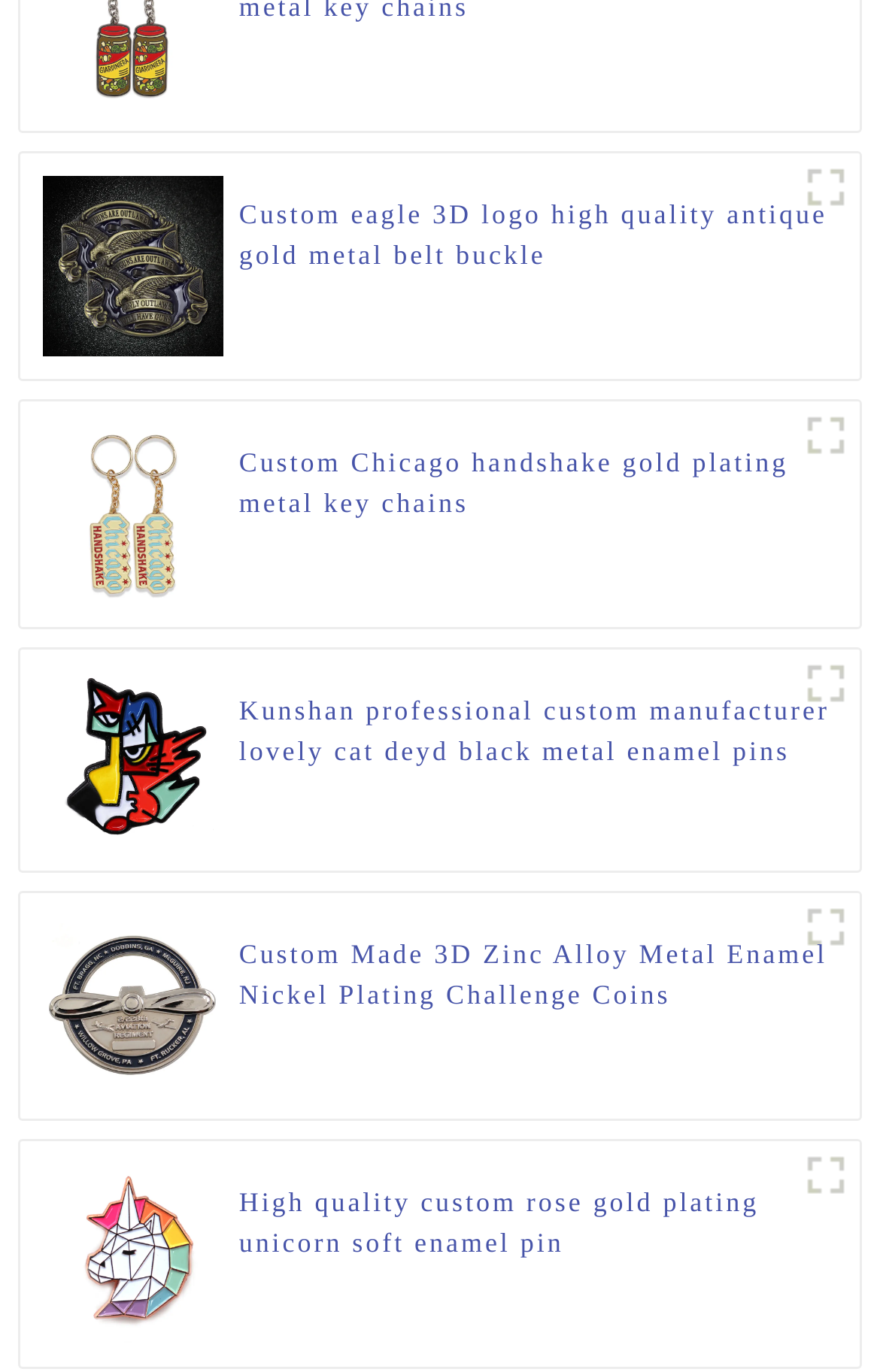What is the shape of the 'Custom cat soft enamel pin'?
Please answer the question with a single word or phrase, referencing the image.

Cat